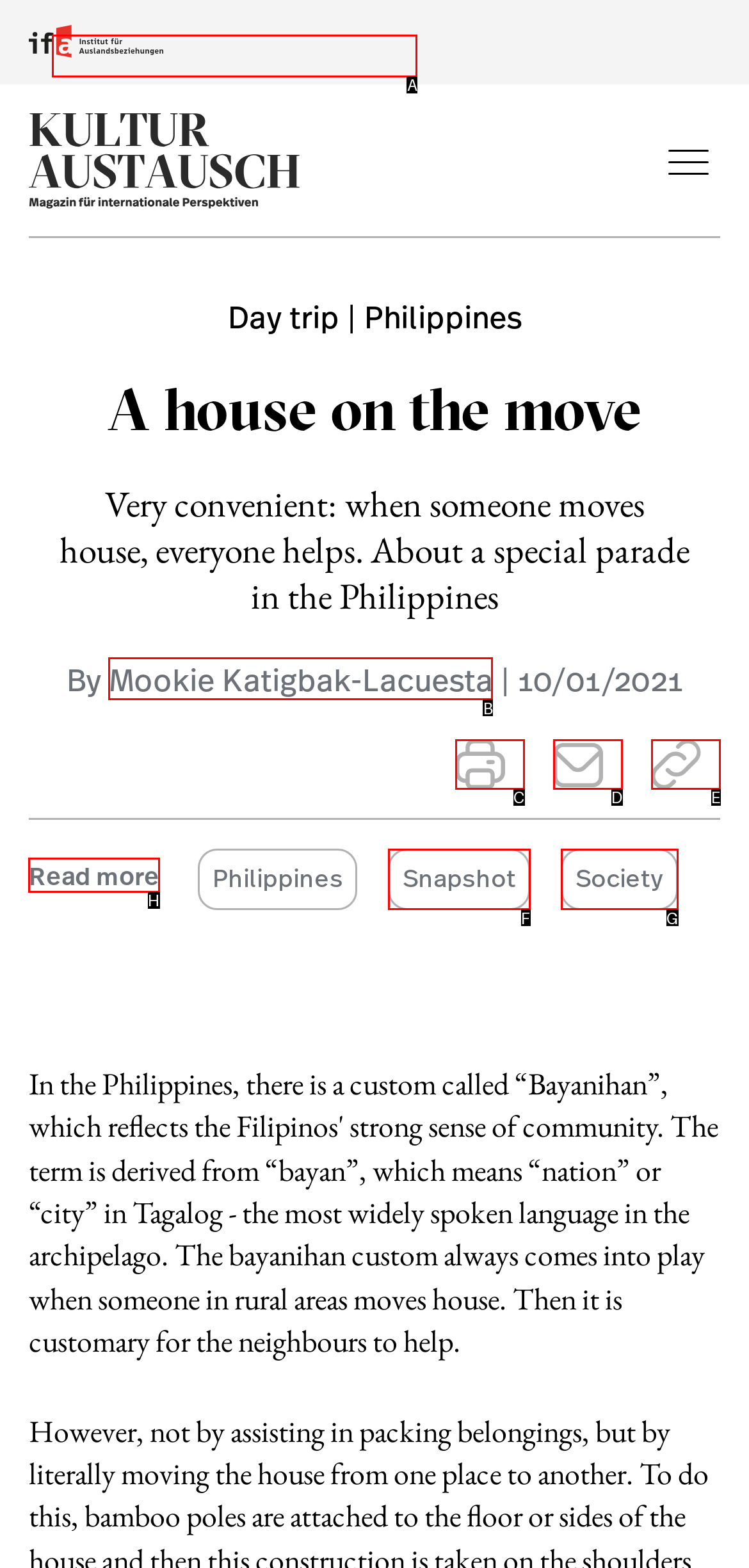Indicate which lettered UI element to click to fulfill the following task: Read more about the article
Provide the letter of the correct option.

H